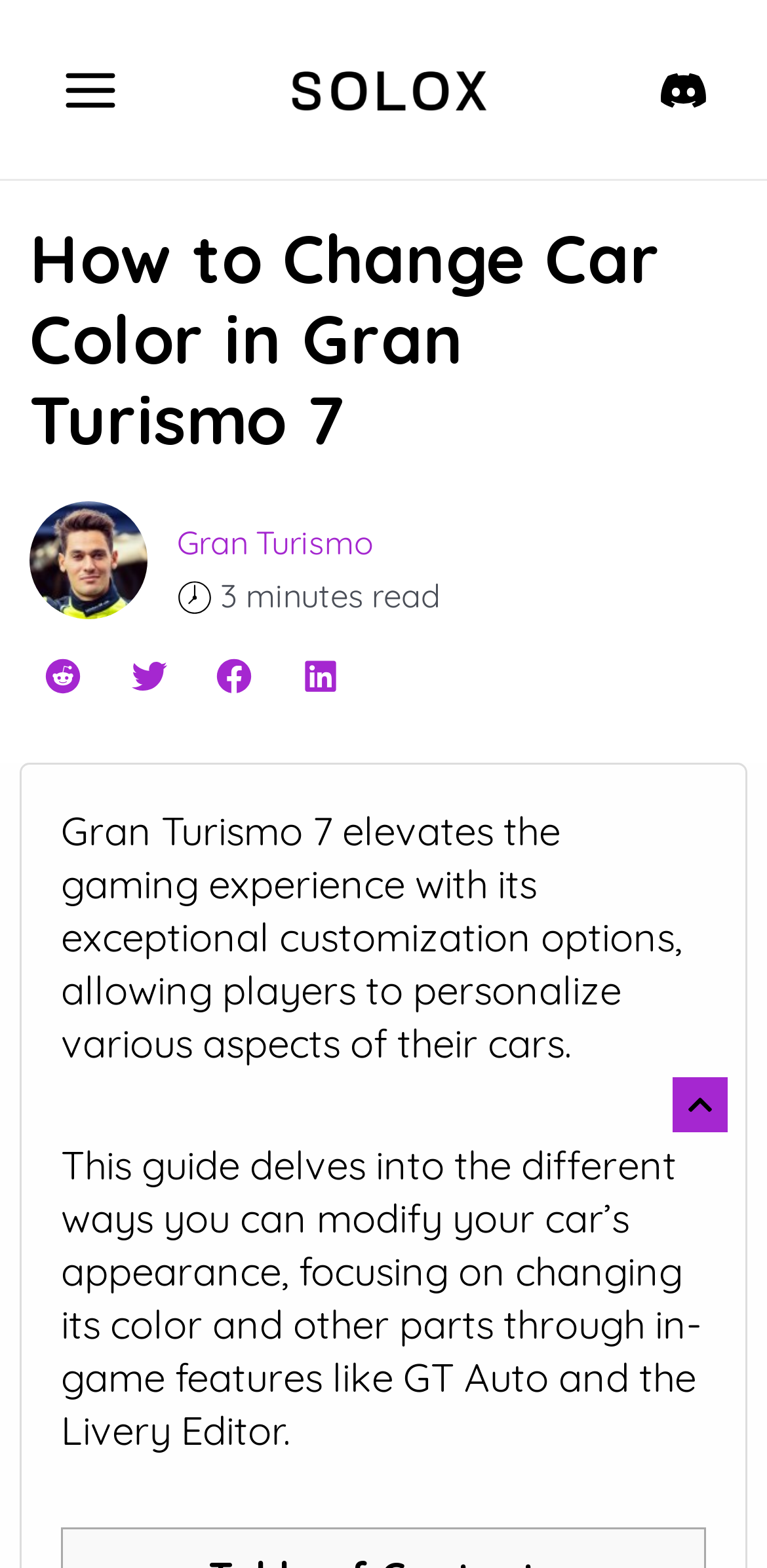Please determine the bounding box coordinates of the section I need to click to accomplish this instruction: "Visit the SOLOX Setups website".

[0.276, 0.042, 0.724, 0.067]